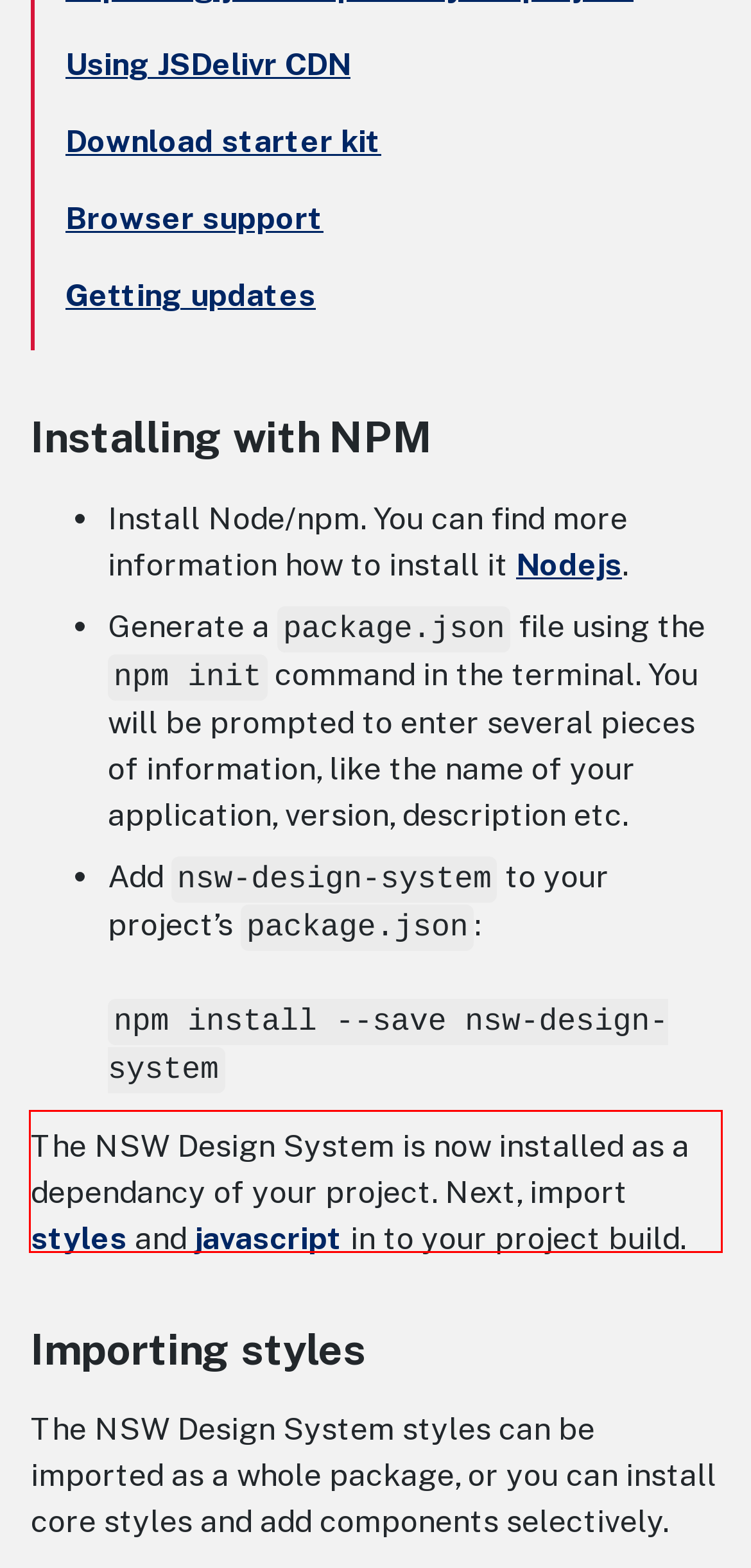Please perform OCR on the text within the red rectangle in the webpage screenshot and return the text content.

The NSW Design System is now installed as a dependancy of your project. Next, import styles and javascript in to your project build.